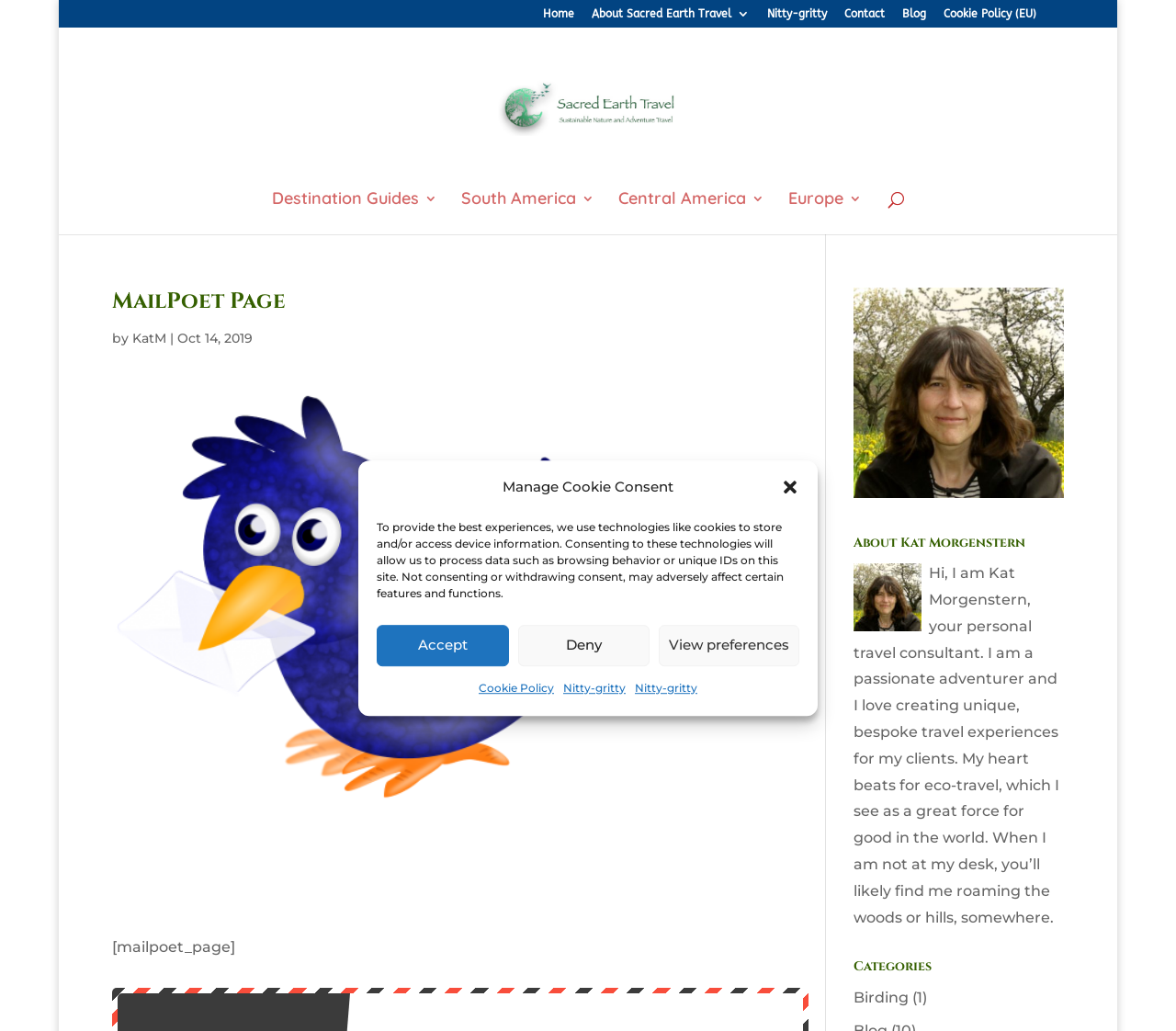Please determine the bounding box coordinates of the section I need to click to accomplish this instruction: "View 'Destination Guides'".

[0.231, 0.186, 0.372, 0.227]